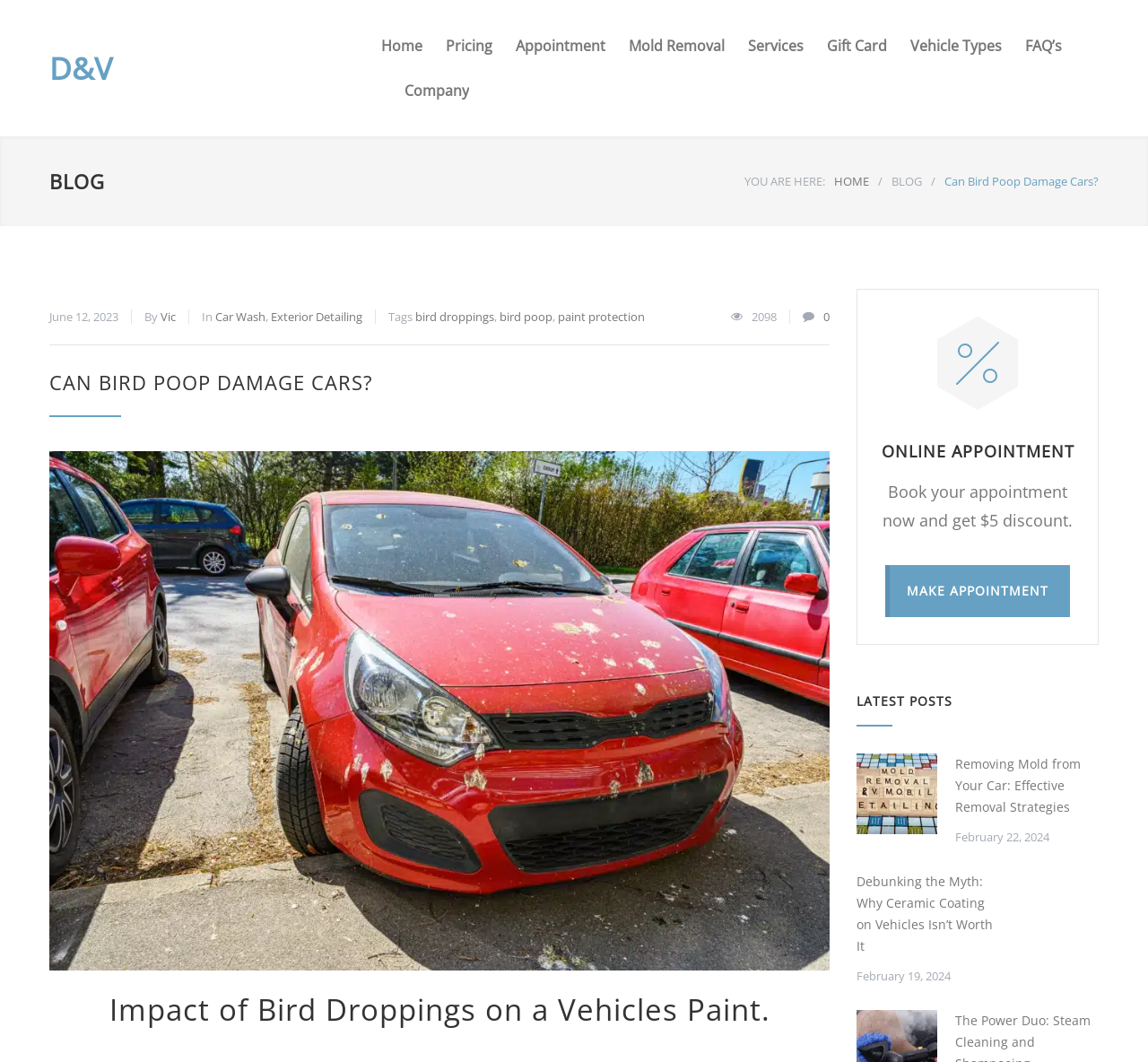Provide the bounding box coordinates for the specified HTML element described in this description: "Car Wash". The coordinates should be four float numbers ranging from 0 to 1, in the format [left, top, right, bottom].

[0.188, 0.291, 0.231, 0.306]